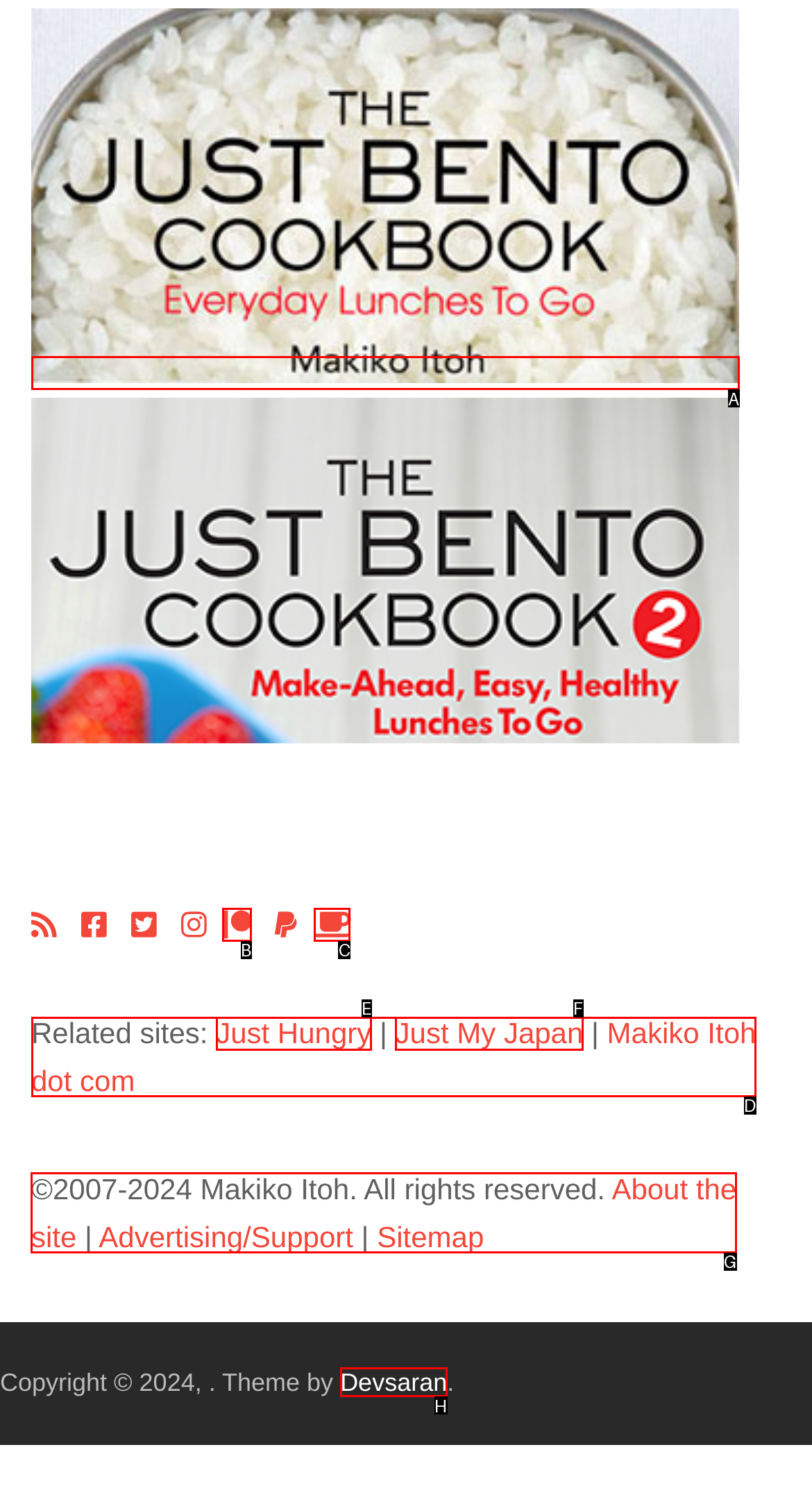Identify the letter of the UI element needed to carry out the task: Learn about the site
Reply with the letter of the chosen option.

G